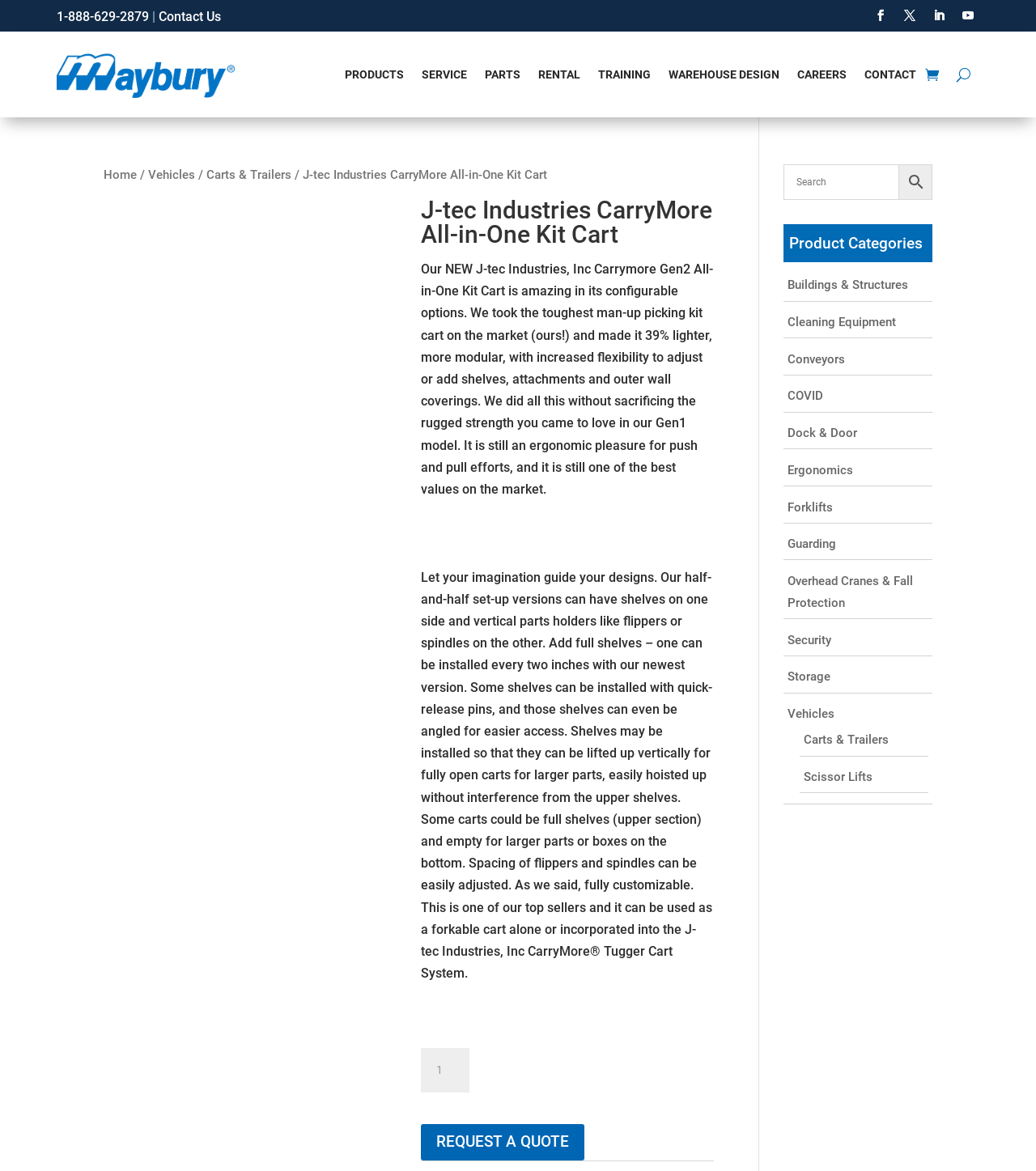Based on the image, provide a detailed and complete answer to the question: 
What is the phone number to contact?

I found the phone number by looking at the top of the webpage, where there is a link with the text '1-888-629-2879'.